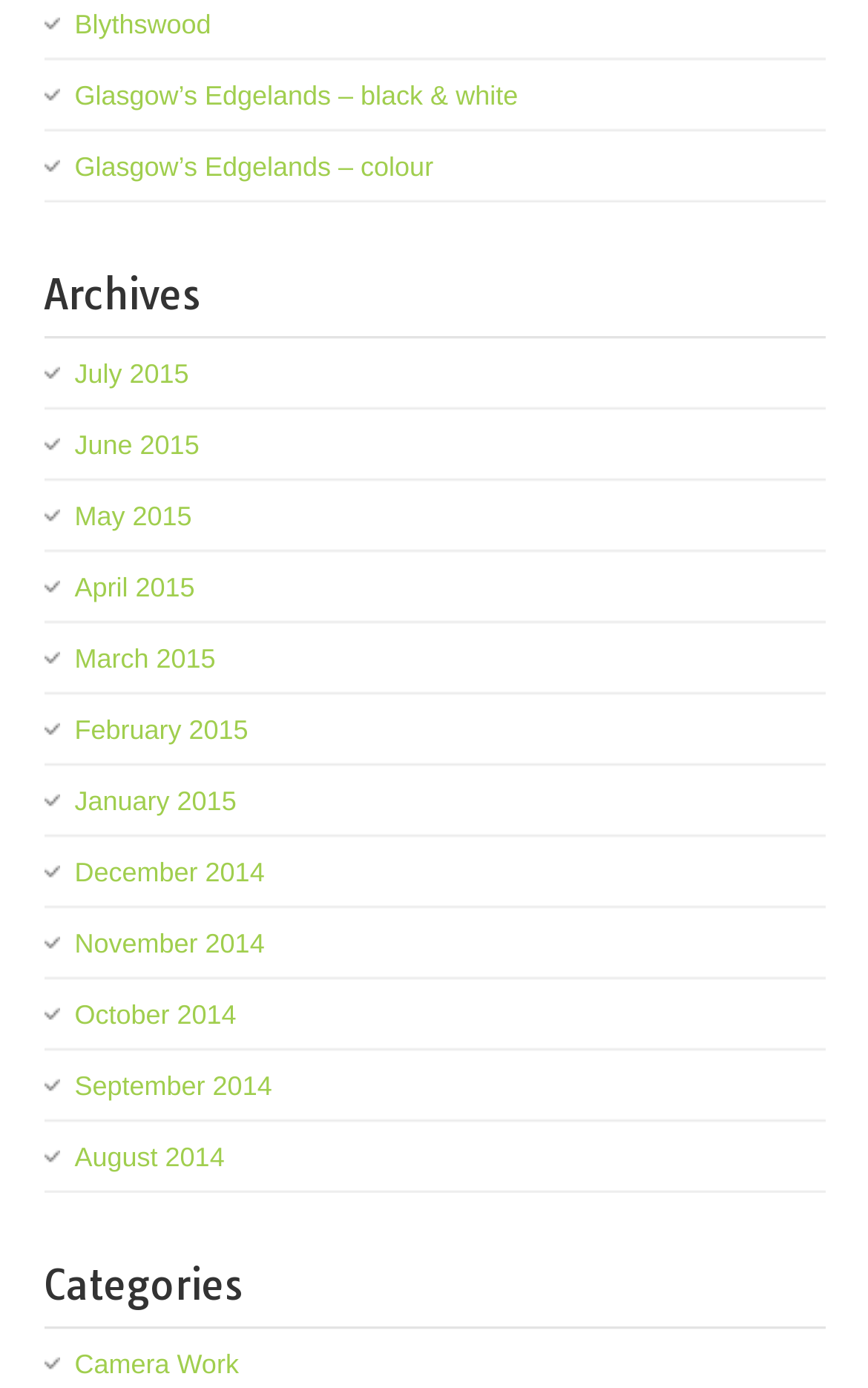Please specify the bounding box coordinates of the region to click in order to perform the following instruction: "view Glasgow’s Edgelands – black & white".

[0.086, 0.057, 0.597, 0.08]